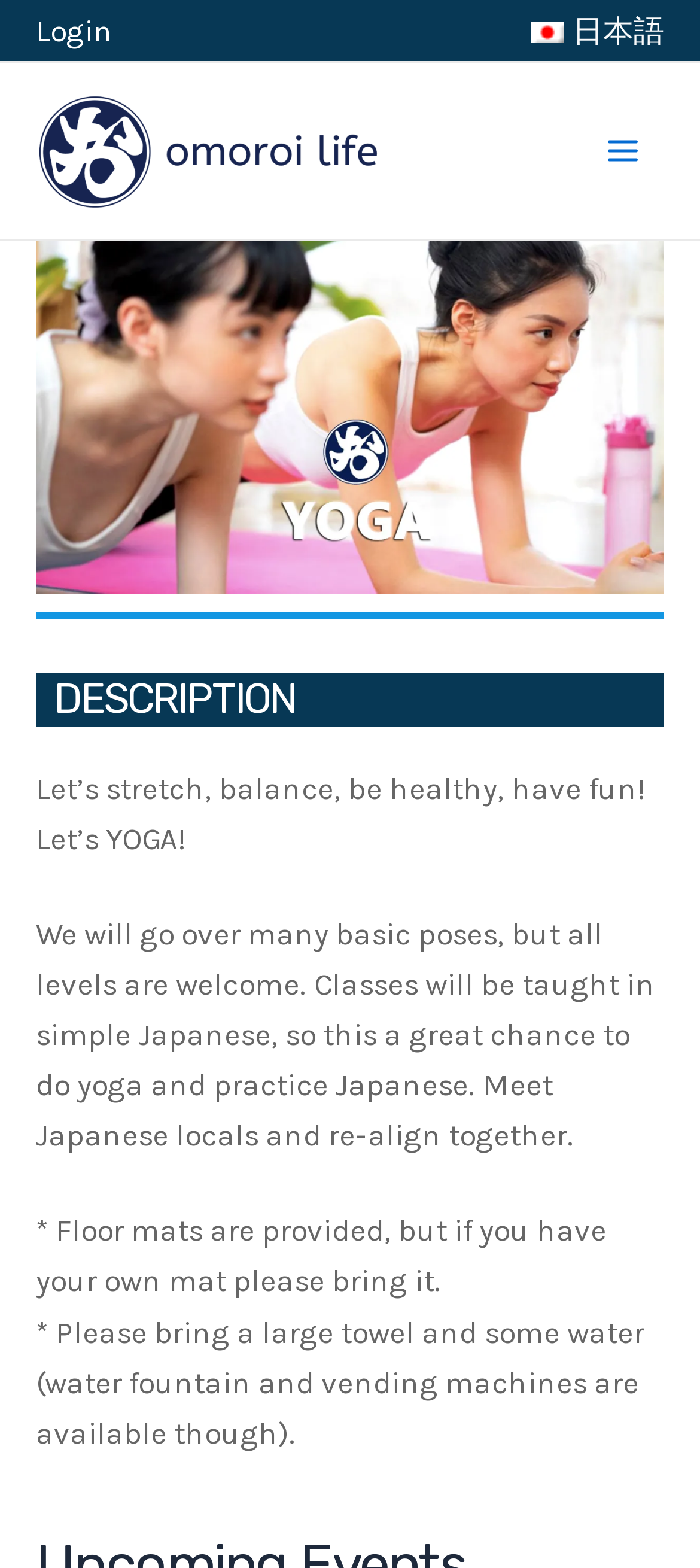Generate a thorough caption that explains the contents of the webpage.

The webpage is about Omoroi Life Categories, specifically focusing on being healthy and having fun. At the top left, there is a link to "予約の管理" (reservation management) with a "Login" button below it. To the right of this, there is a site navigation menu for account management.

In the top center, the logo "Omoroi Life" is displayed with an image. Below this, there is a main menu button on the right side, which is not expanded by default.

The main content of the page is about yoga classes. There is a large image of a person doing yoga, spanning from the top left to the bottom right of the page. Above this image, there is a heading that says "DESCRIPTION". The text below describes the yoga classes, stating that they are open to all levels and will be taught in simple Japanese. The classes aim to help participants stretch, balance, and have fun while practicing yoga.

There are also some notes about the classes, including that floor mats are provided, but participants can bring their own if they prefer. Additionally, participants are asked to bring a large towel and some water, although water fountains and vending machines are available.

On the top right, there is a link to switch the language to Japanese, accompanied by a small Japanese flag icon.